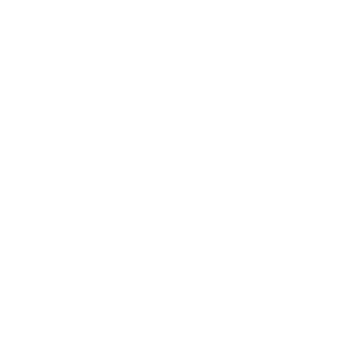Describe all the elements and aspects of the image comprehensively.

The image features a simplistic and modern illustration associated with a link labeled "On the market." This graphic likely represents property listings, symbolizing the availability of various homes or real estate options for prospective buyers or renters. Positioned prominently within a section dedicated to partners or services, it serves as a visual cue to engage viewers seeking information about current real estate offerings. The overall aesthetic aligns with contemporary branding, reinforcing a professional and inviting atmosphere for interested clients navigating the website.